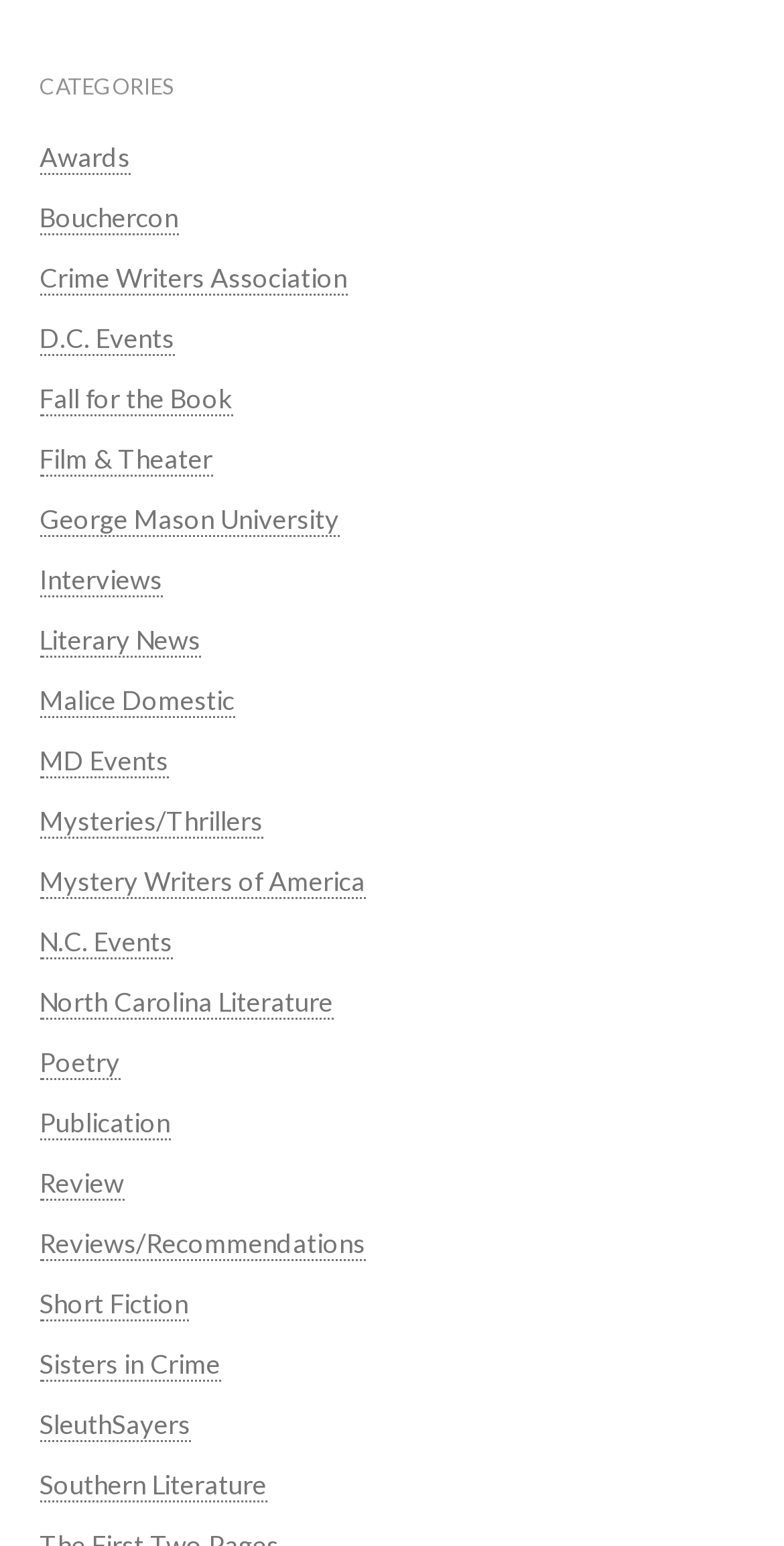Given the content of the image, can you provide a detailed answer to the question?
What is the first category listed?

I looked at the first link under the 'CATEGORIES' heading, and it is labeled 'Awards'.